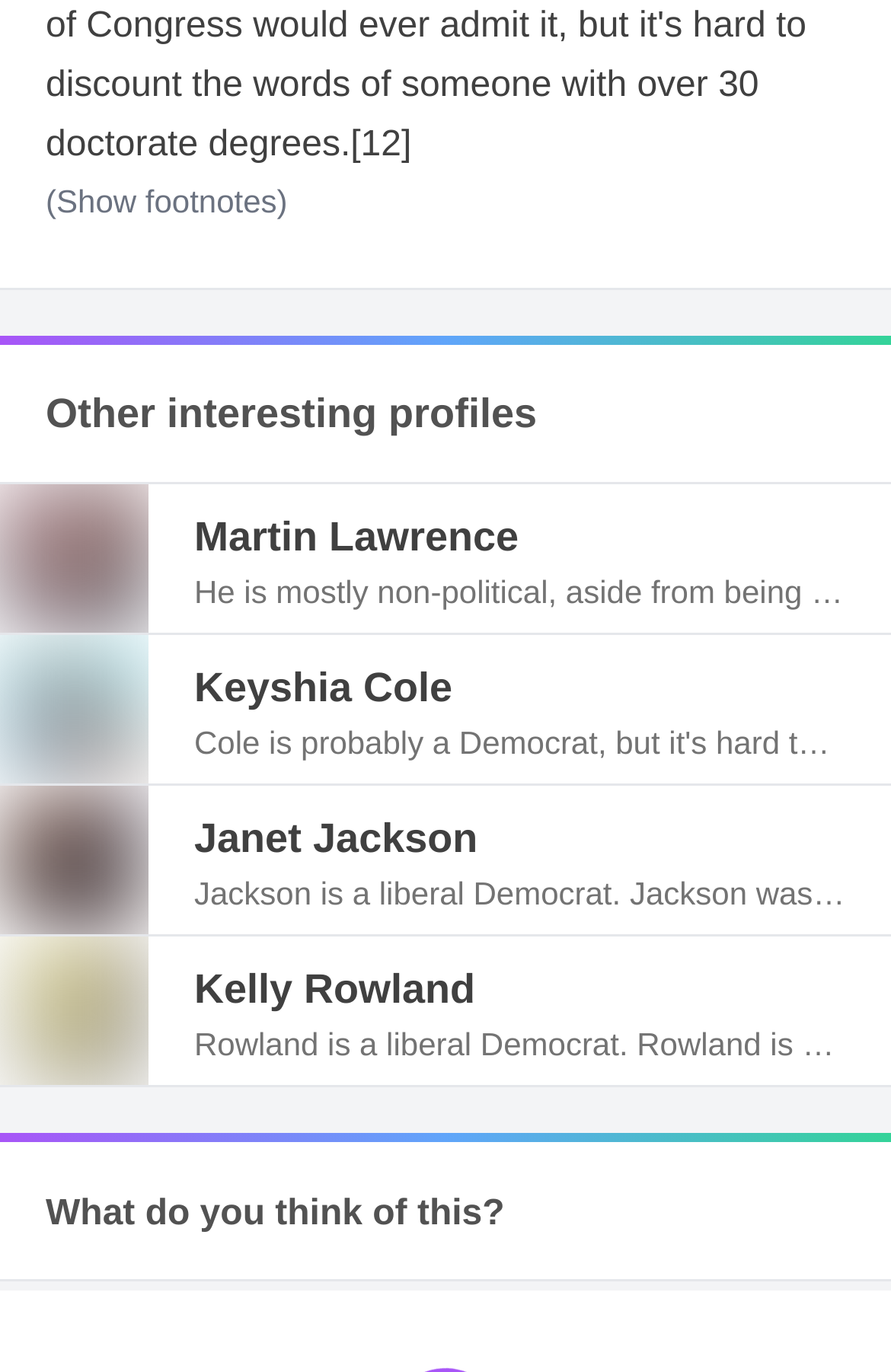What is the question asked at the bottom of the webpage?
Examine the image and give a concise answer in one word or a short phrase.

What do you think of this?